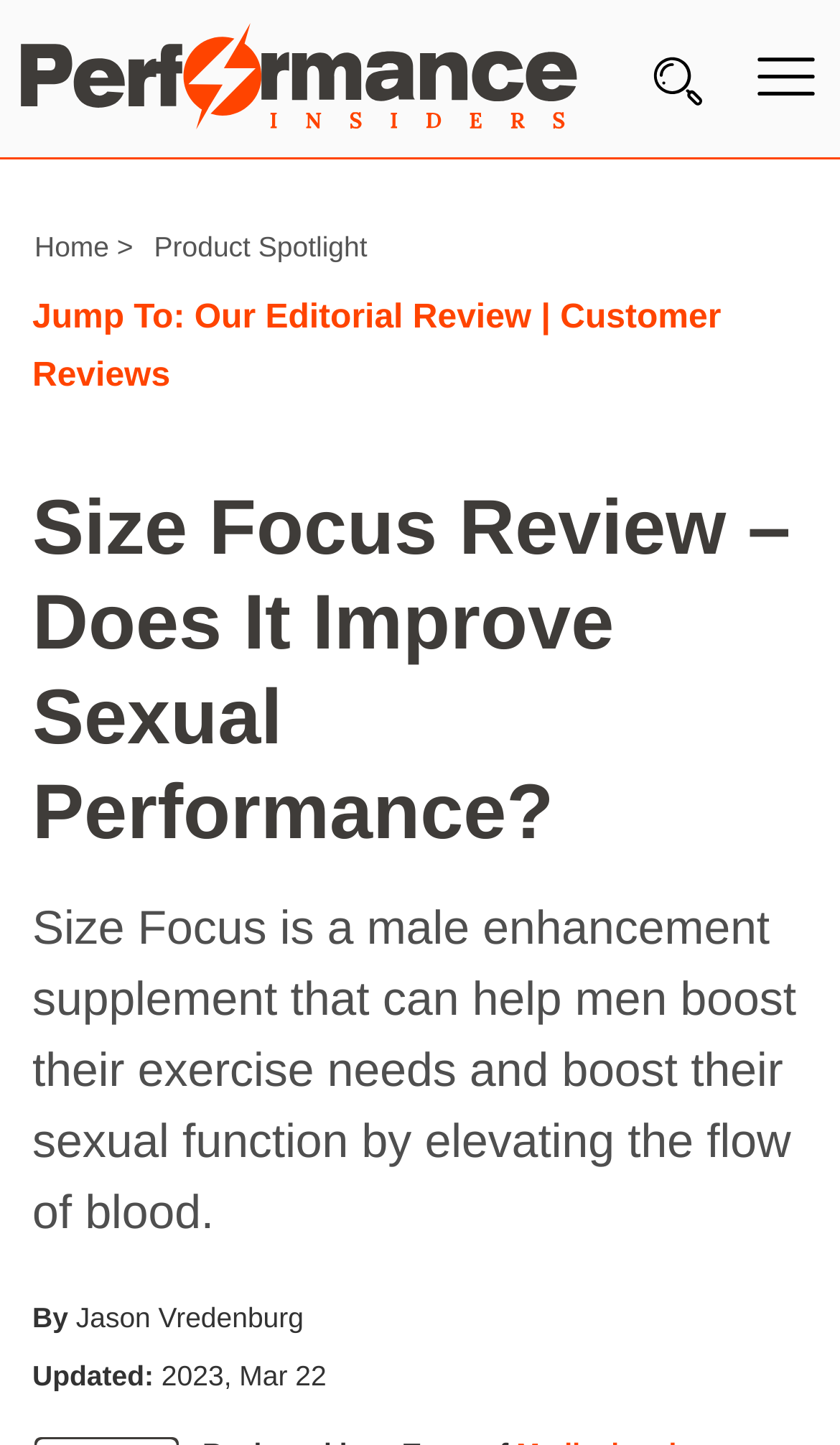What is the purpose of Size Focus?
Please respond to the question with a detailed and well-explained answer.

Based on the webpage content, Size Focus is a male enhancement supplement that can help men boost their exercise needs and boost their sexual function by elevating the flow of blood.